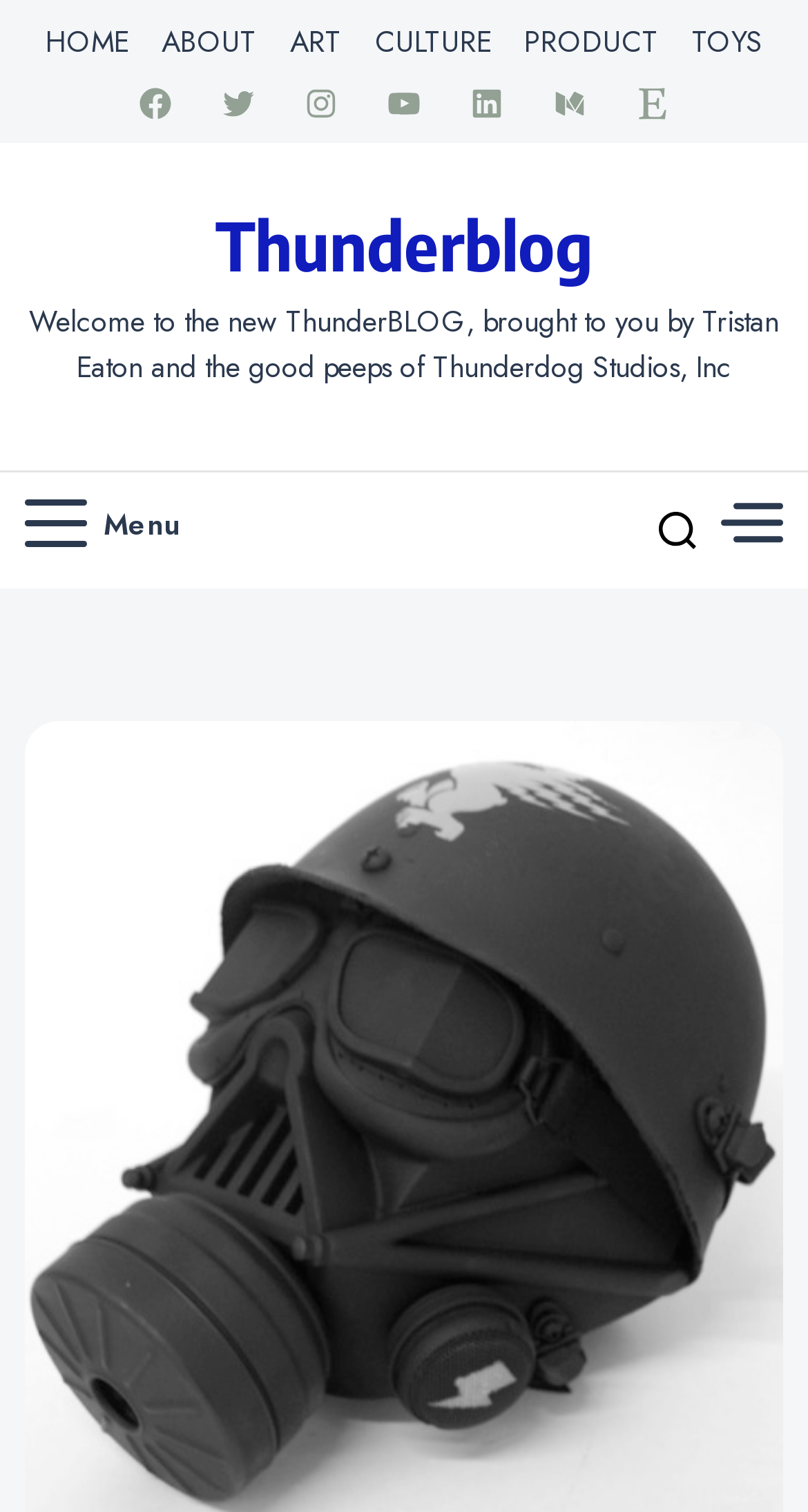Extract the bounding box coordinates of the UI element described by: "Cookie Policy". The coordinates should include four float numbers ranging from 0 to 1, e.g., [left, top, right, bottom].

None